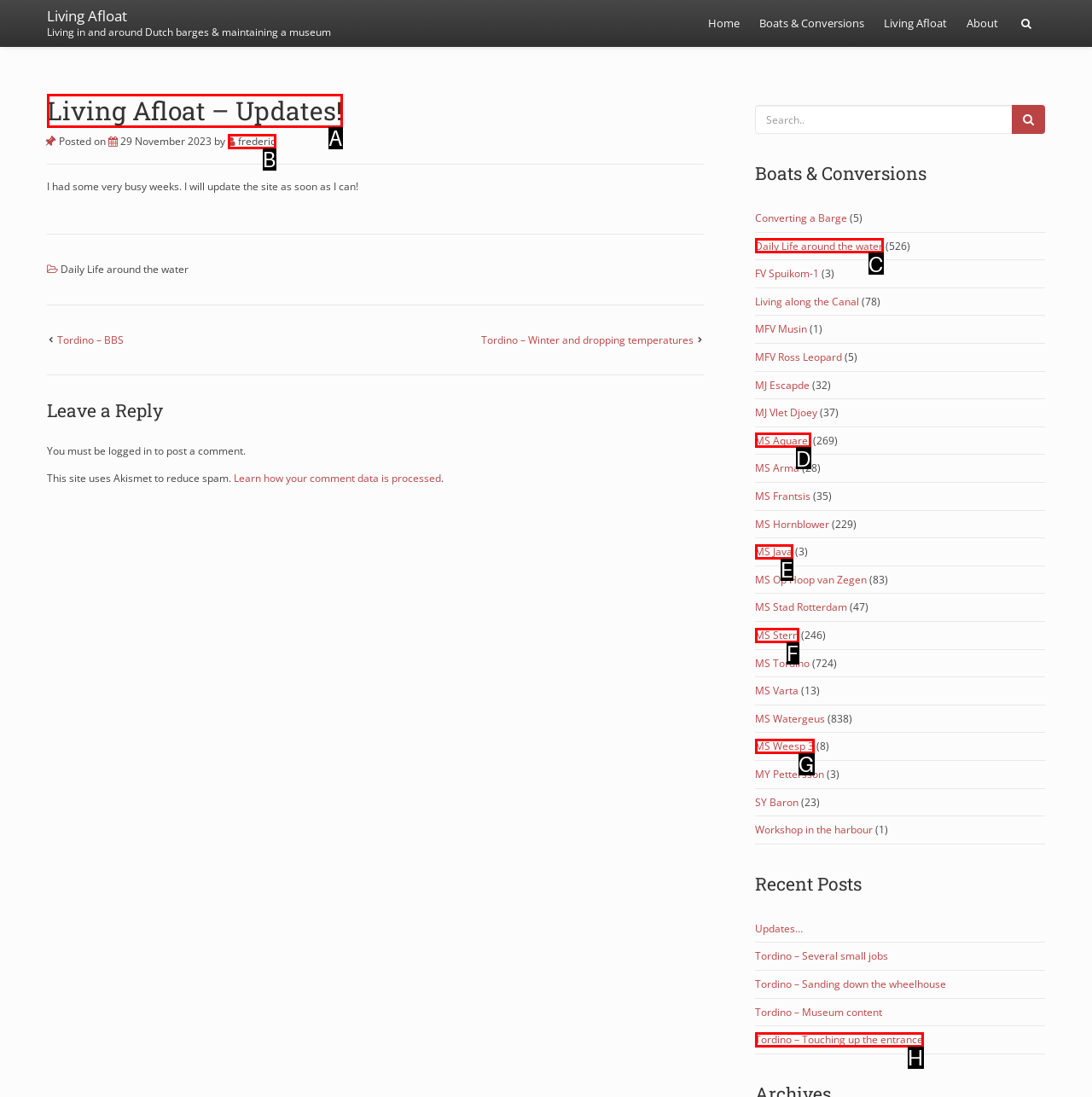Choose the option that best matches the description: MS Stern
Indicate the letter of the matching option directly.

F